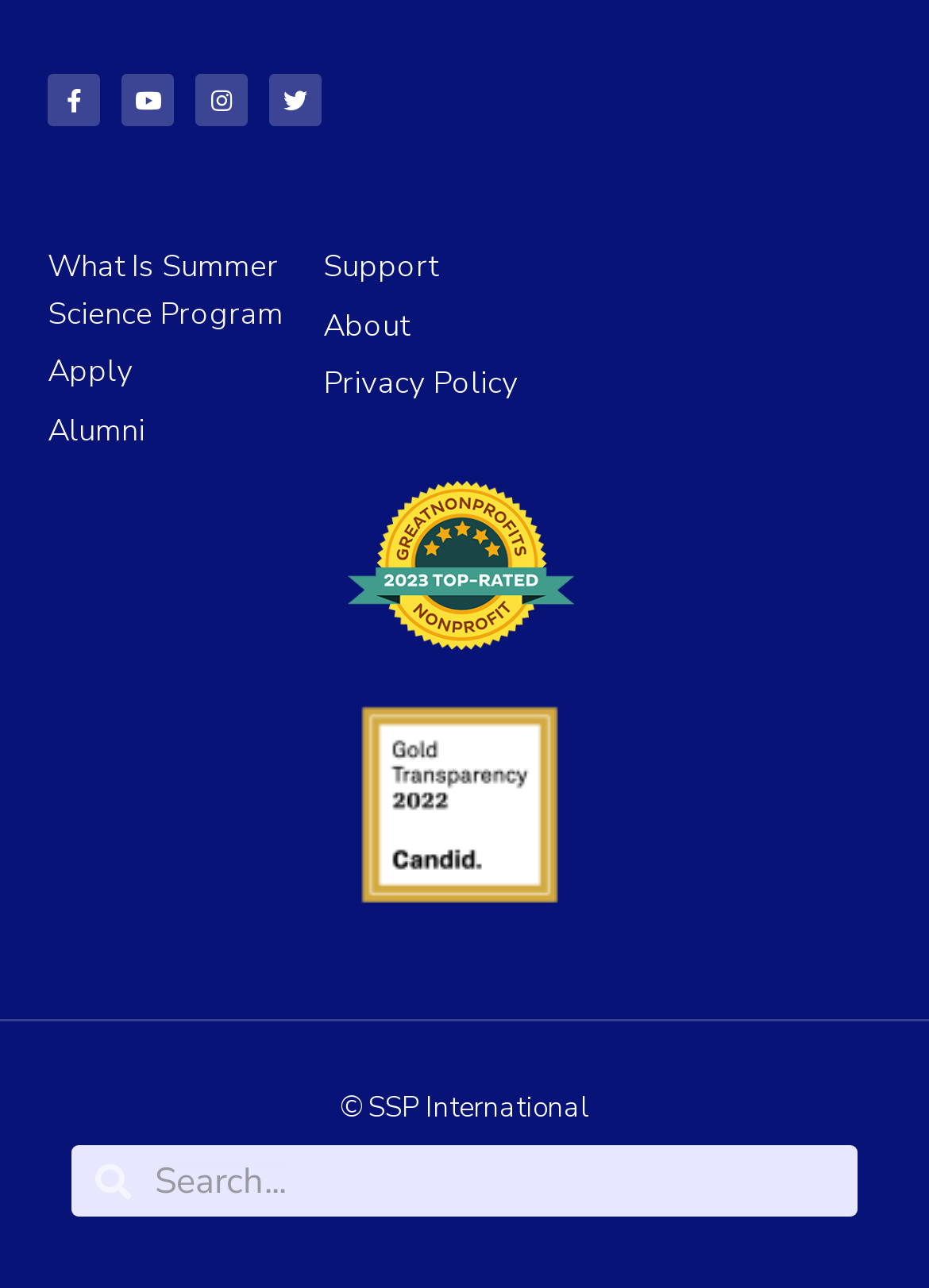Answer the question using only a single word or phrase: 
What is the function of the element at the bottom right of the webpage?

Search